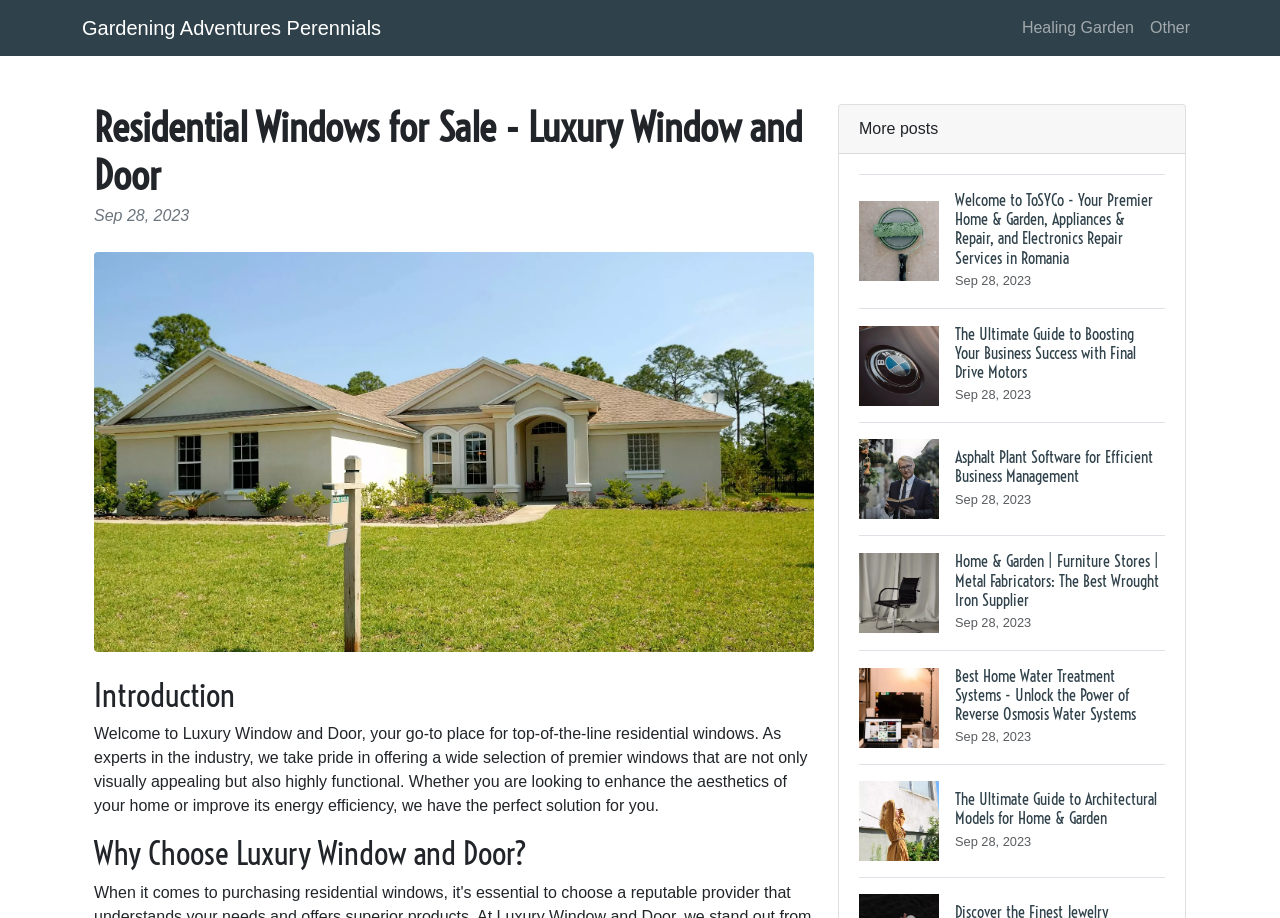Use a single word or phrase to answer the question:
How many links are present in the 'Other' section?

3